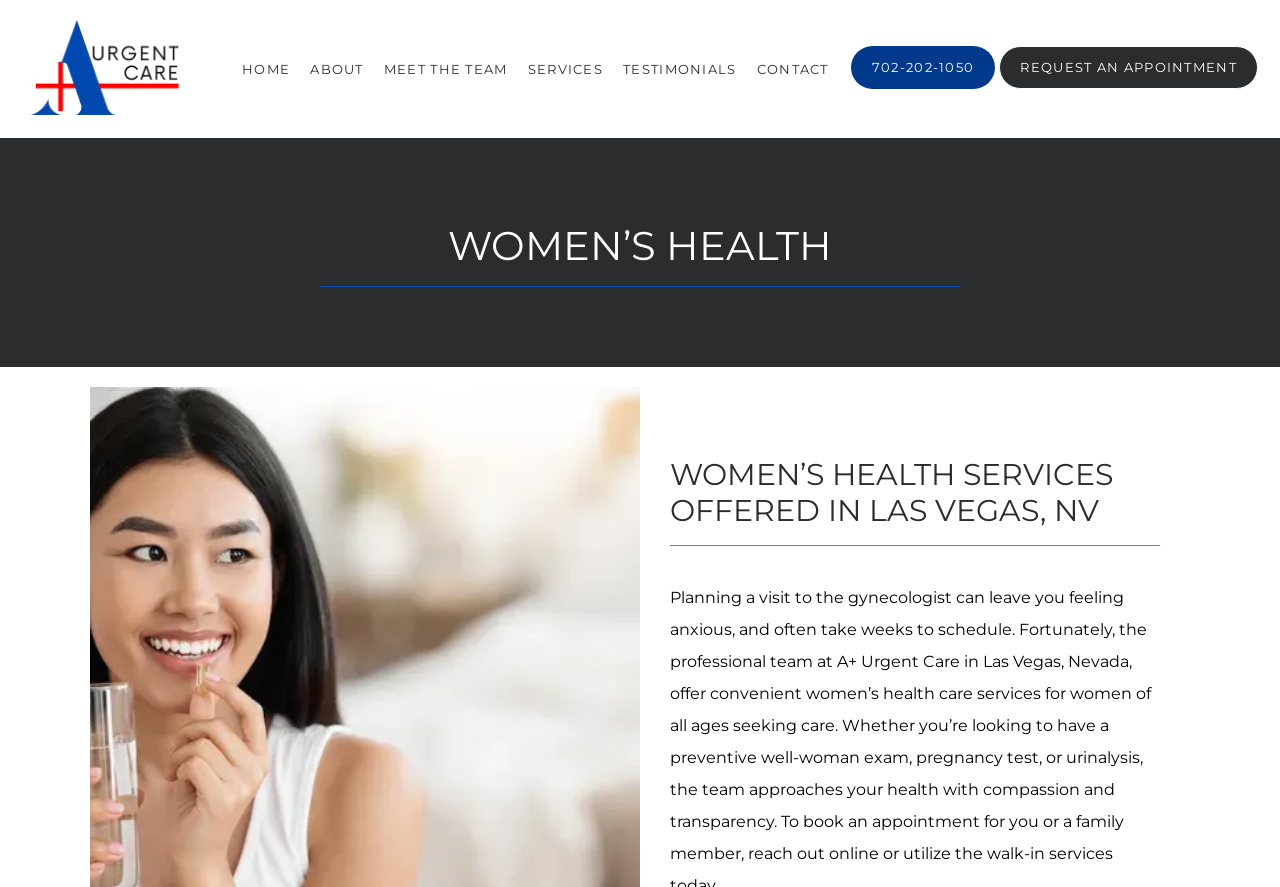Using the description "Request An Appointment", locate and provide the bounding box of the UI element.

[0.779, 0.09, 0.984, 0.106]